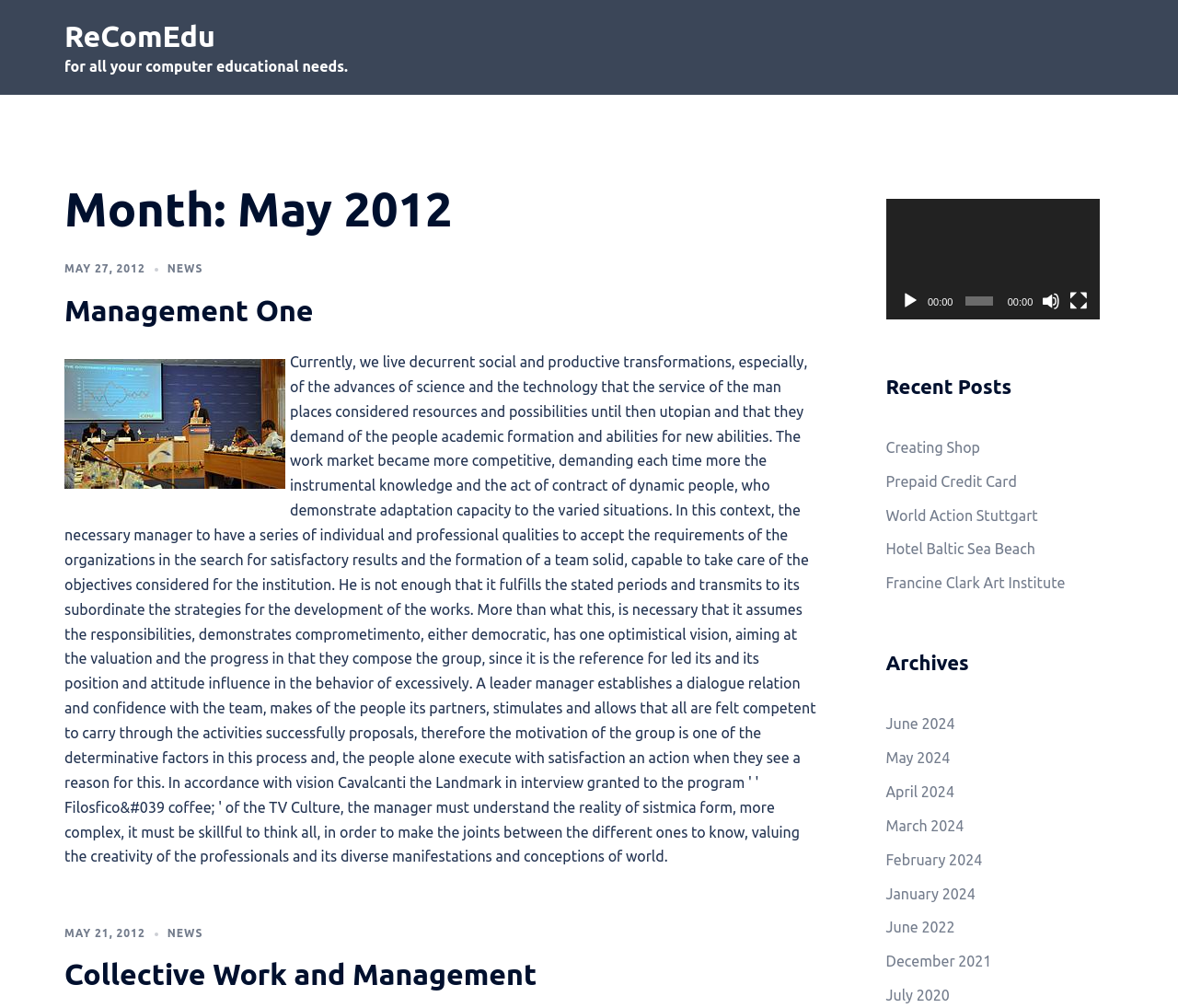What is the text of the first link in the 'Archives' section?
Answer the question in a detailed and comprehensive manner.

The 'Archives' section is indicated by the heading element with the text 'Archives'. The first link element in this section has the text 'June 2024'.